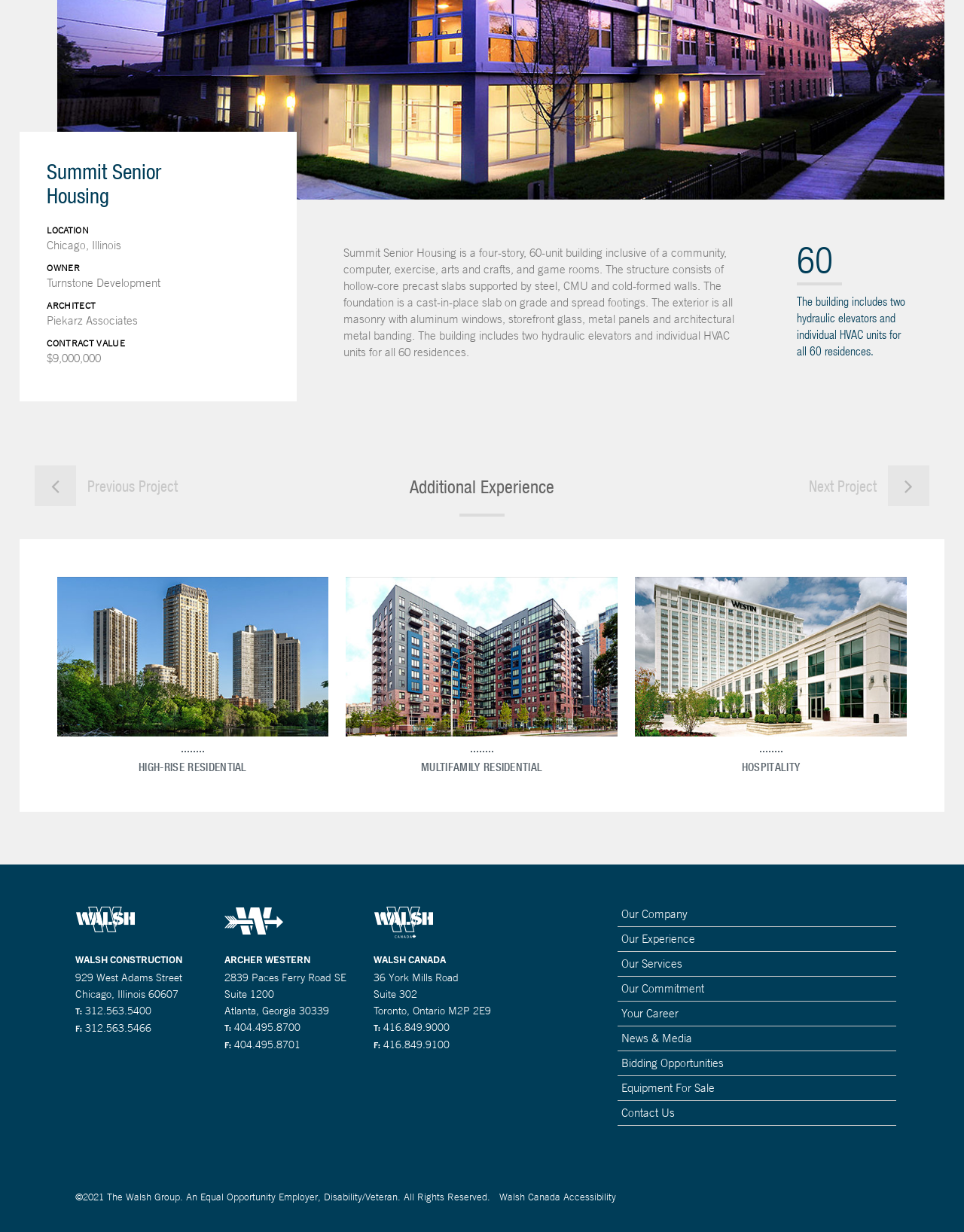Given the description "High-Rise Residential Learn More", determine the bounding box of the corresponding UI element.

[0.059, 0.468, 0.341, 0.635]